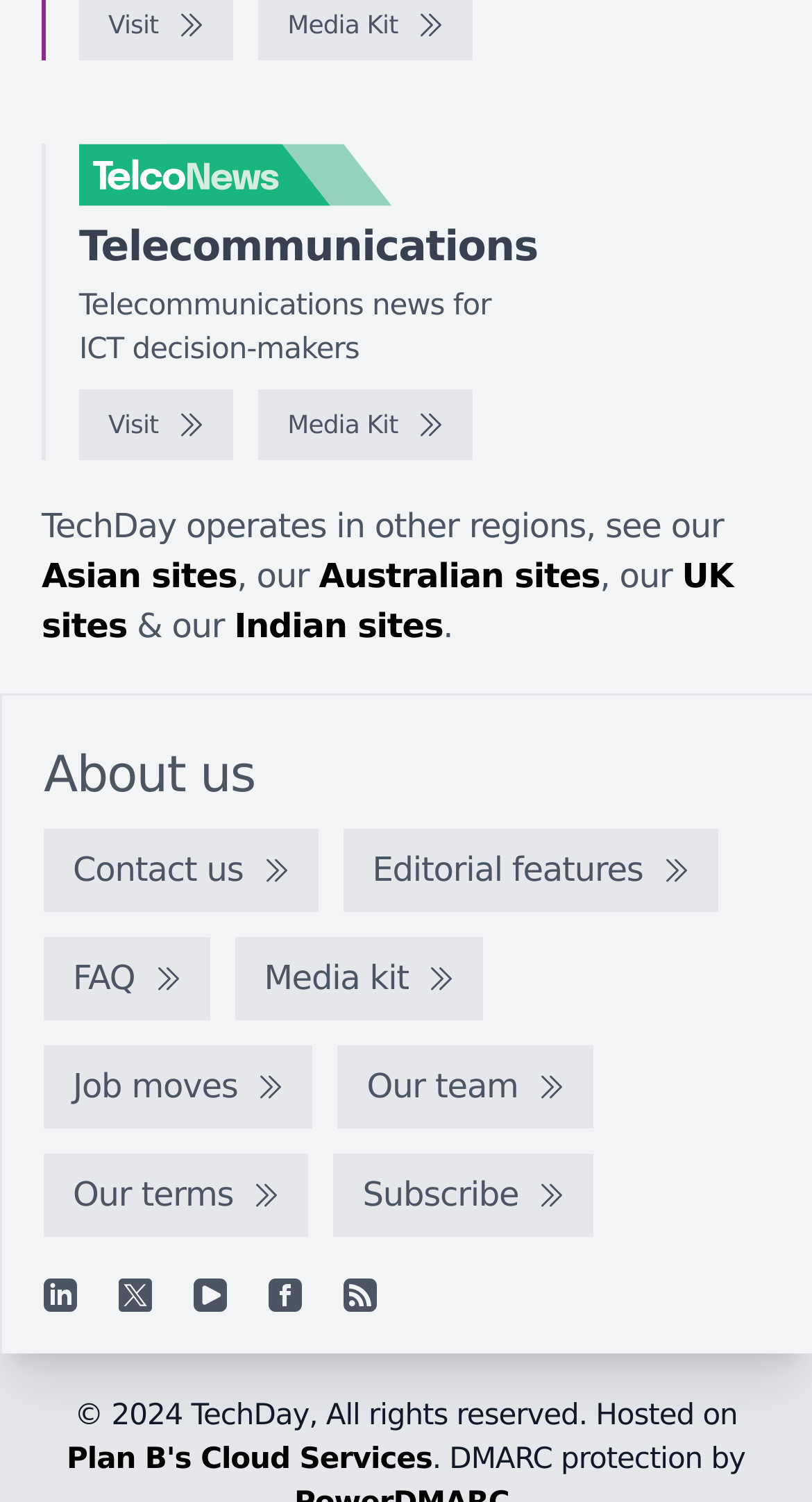How many social media links are there?
By examining the image, provide a one-word or phrase answer.

5